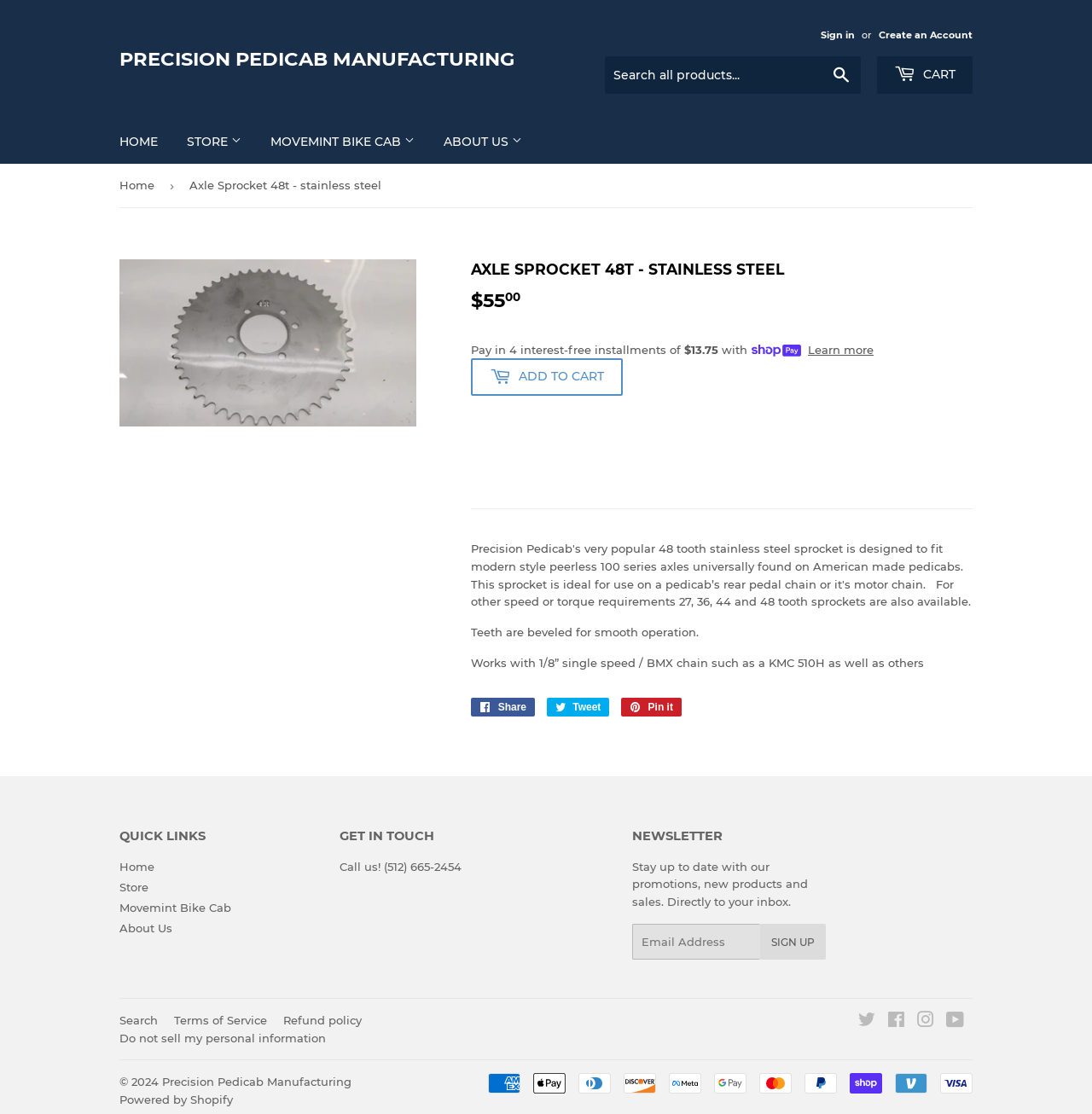What is the purpose of the beveled teeth on the Axle Sprocket 48t?
Using the image as a reference, deliver a detailed and thorough answer to the question.

According to the product description, the teeth on the Axle Sprocket 48t are beveled for smooth operation. This suggests that the beveled teeth are designed to facilitate a smooth and efficient transfer of power or motion.